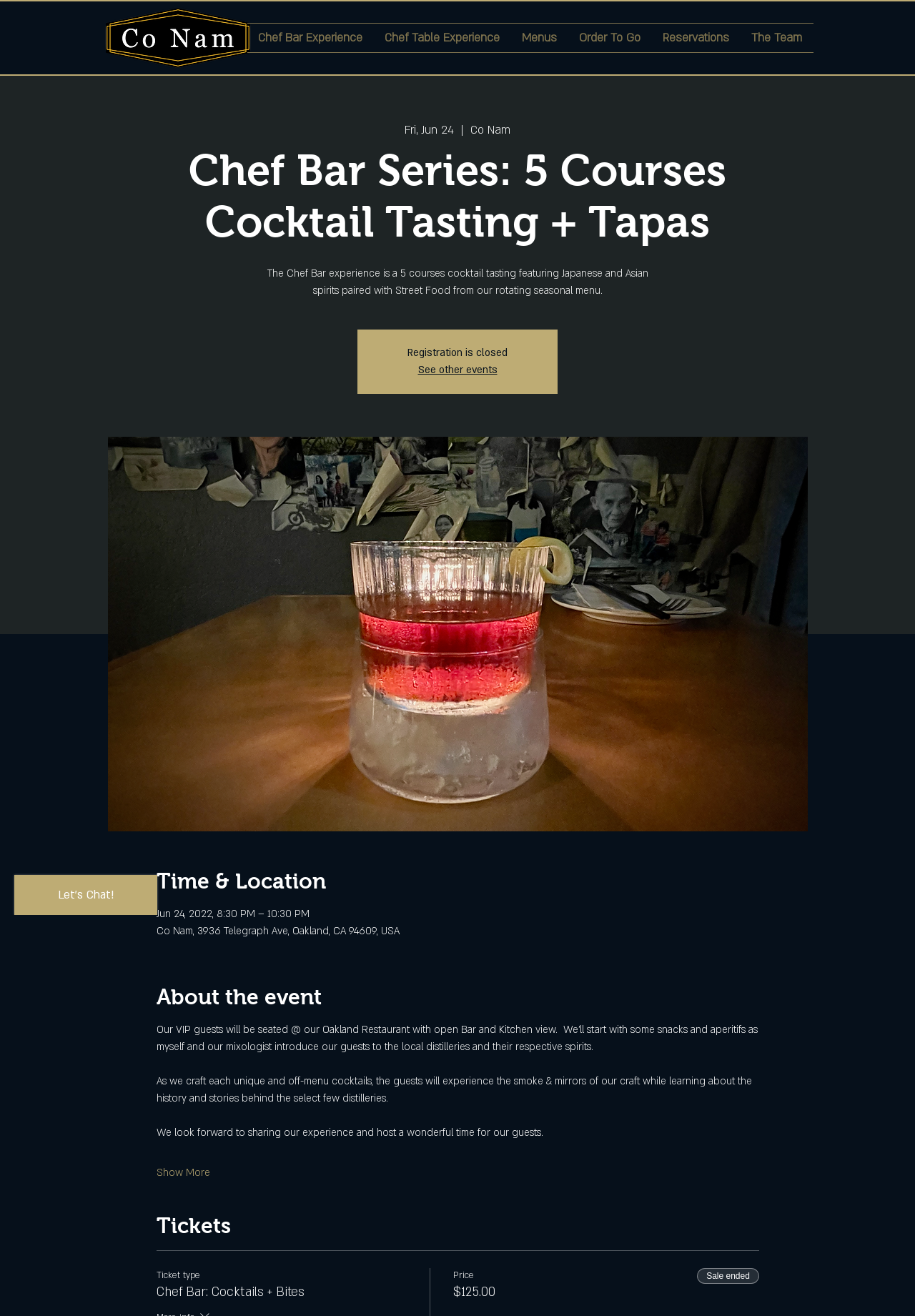For the element described, predict the bounding box coordinates as (top-left x, top-left y, bottom-right x, bottom-right y). All values should be between 0 and 1. Element description: See other events

[0.457, 0.276, 0.543, 0.286]